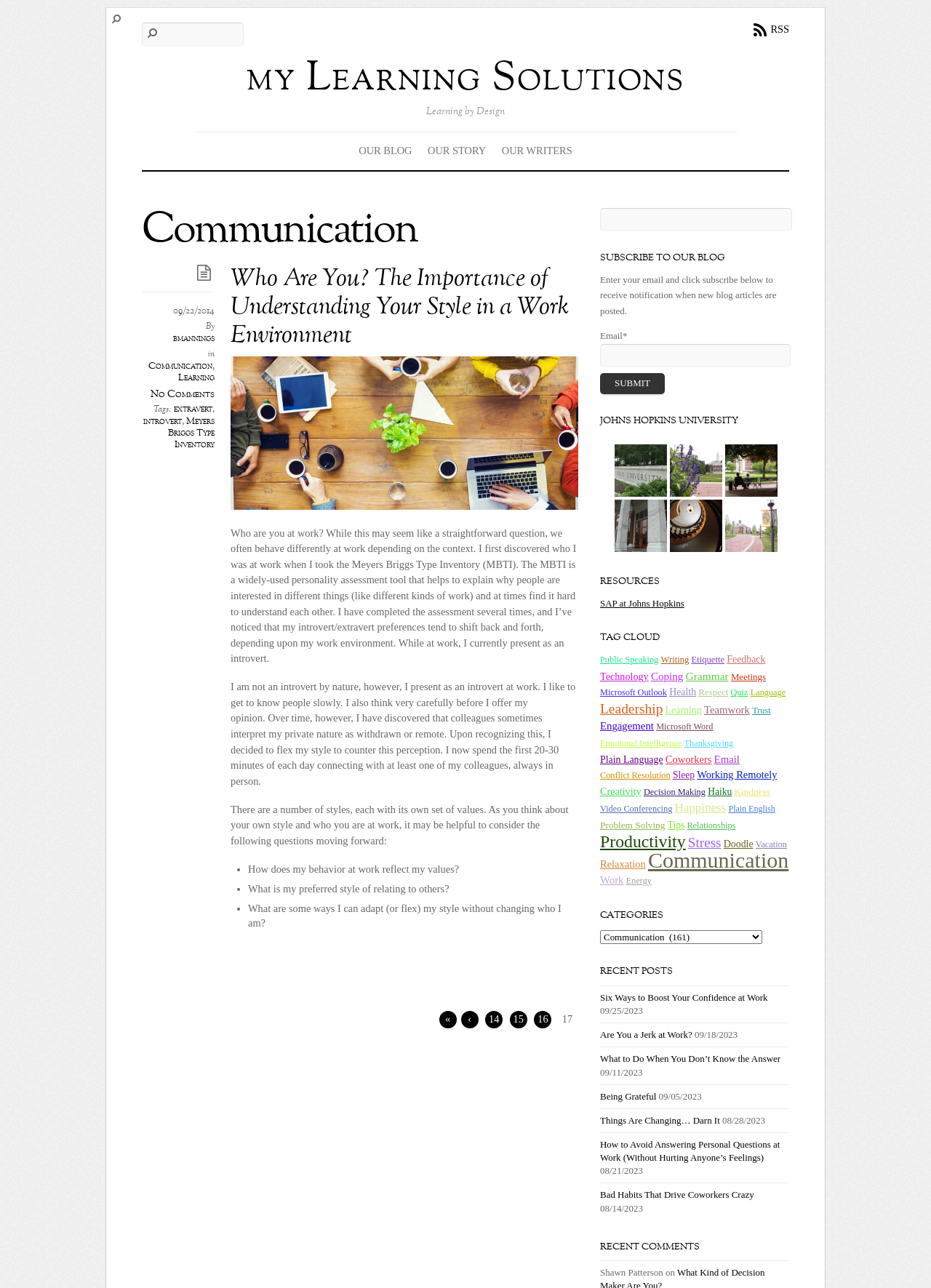Carefully examine the image and provide an in-depth answer to the question: What is the title of the blog?

The title of the blog can be found at the top of the webpage, which is 'Communication Archives - Page 17 of 17 - my Learning Solutions'. The 'Communication Archives' part is the title of the blog.